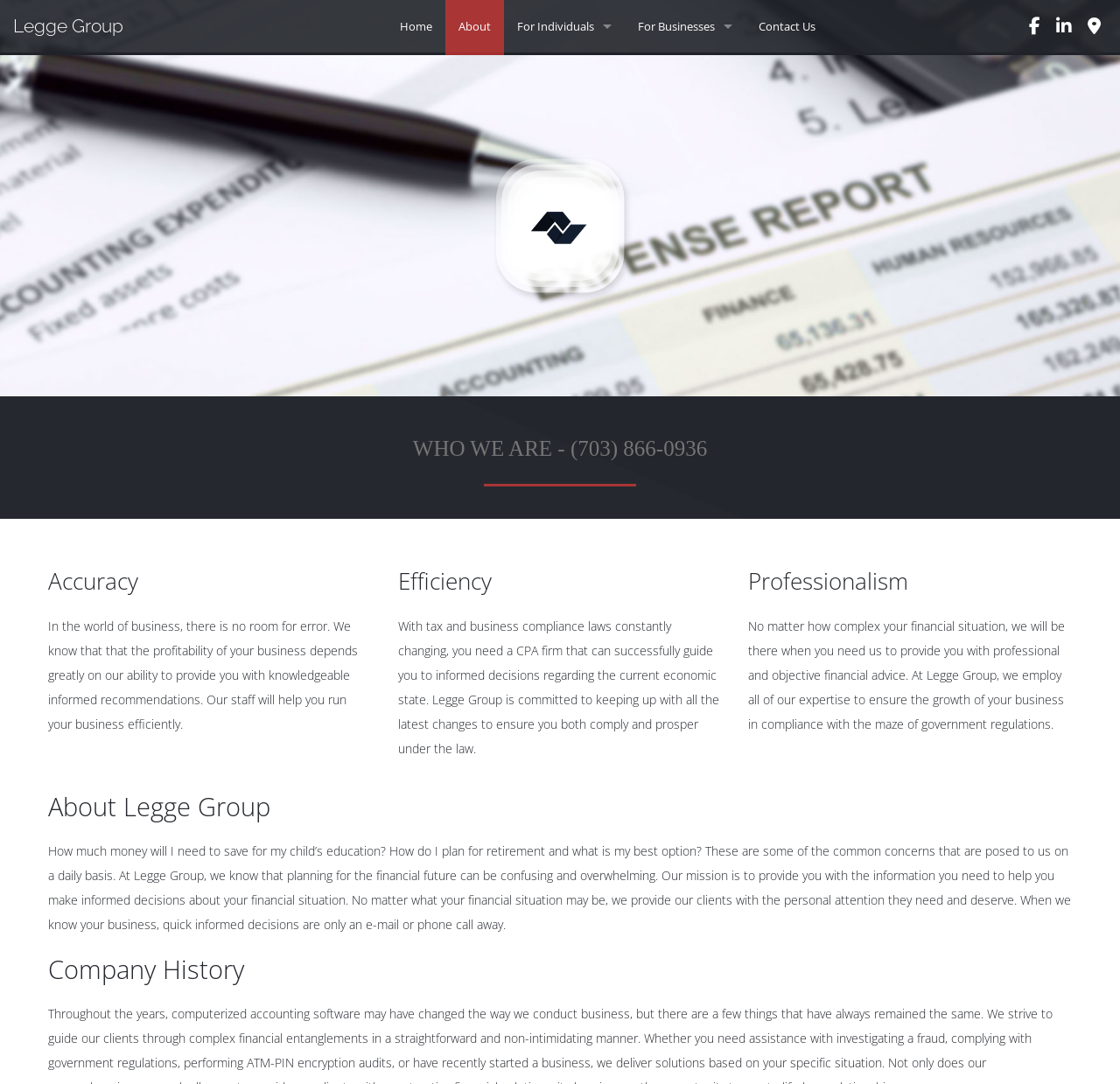Please provide a one-word or phrase answer to the question: 
What is the name of the company?

Legge Group